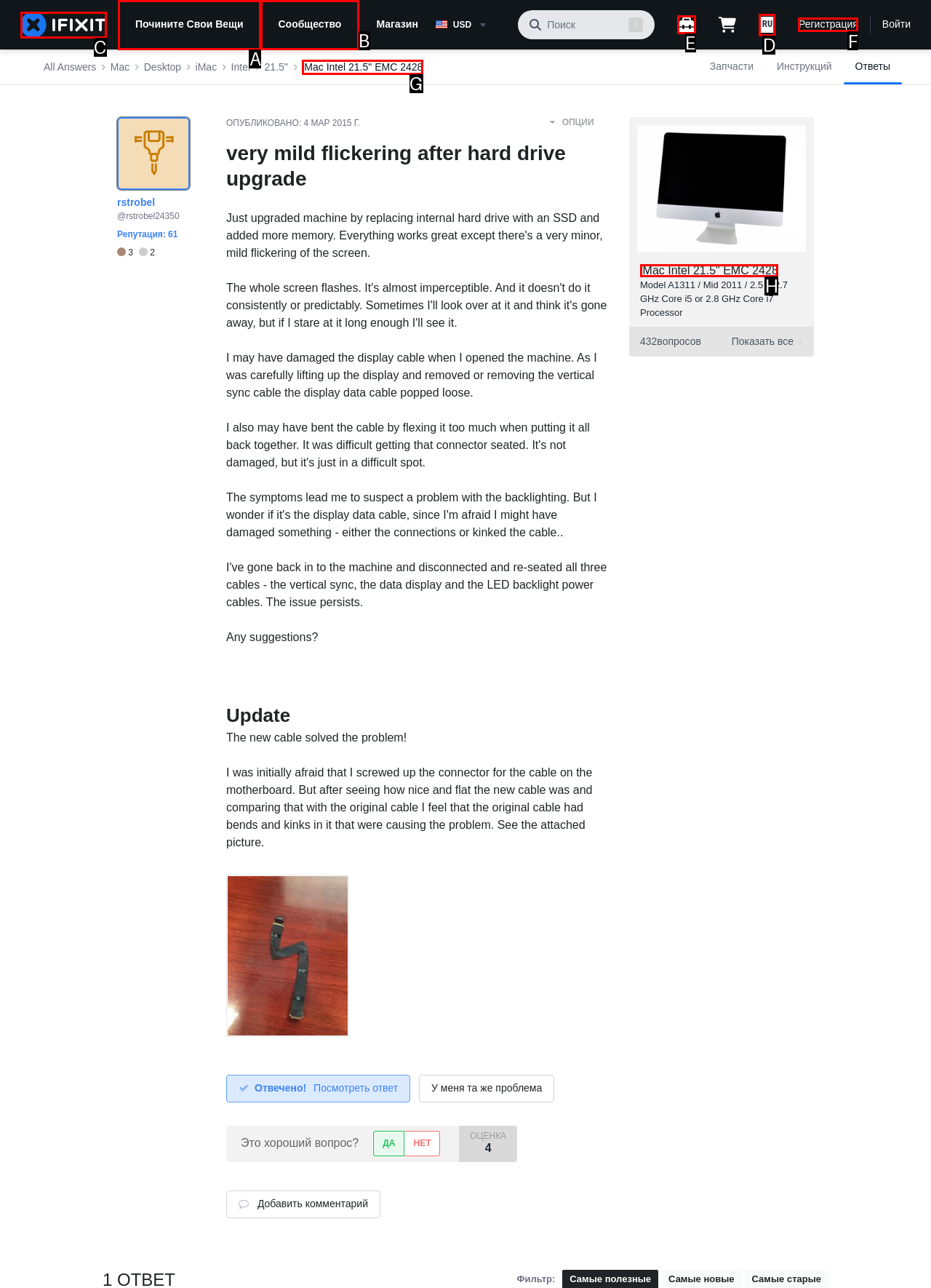Select the right option to accomplish this task: view workbench. Reply with the letter corresponding to the correct UI element.

E